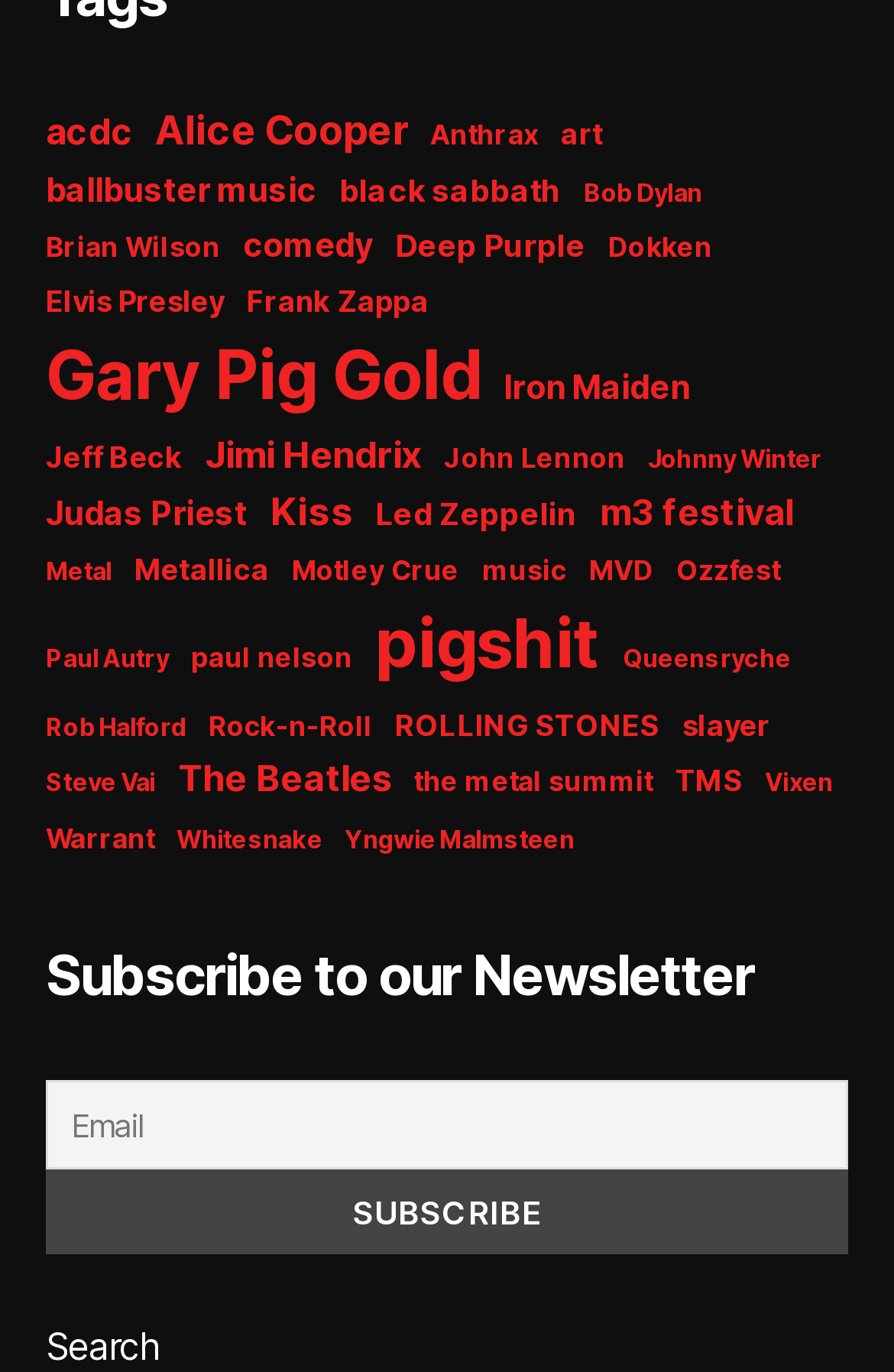Can you identify the bounding box coordinates of the clickable region needed to carry out this instruction: 'Subscribe to the newsletter'? The coordinates should be four float numbers within the range of 0 to 1, stated as [left, top, right, bottom].

[0.051, 0.853, 0.949, 0.914]